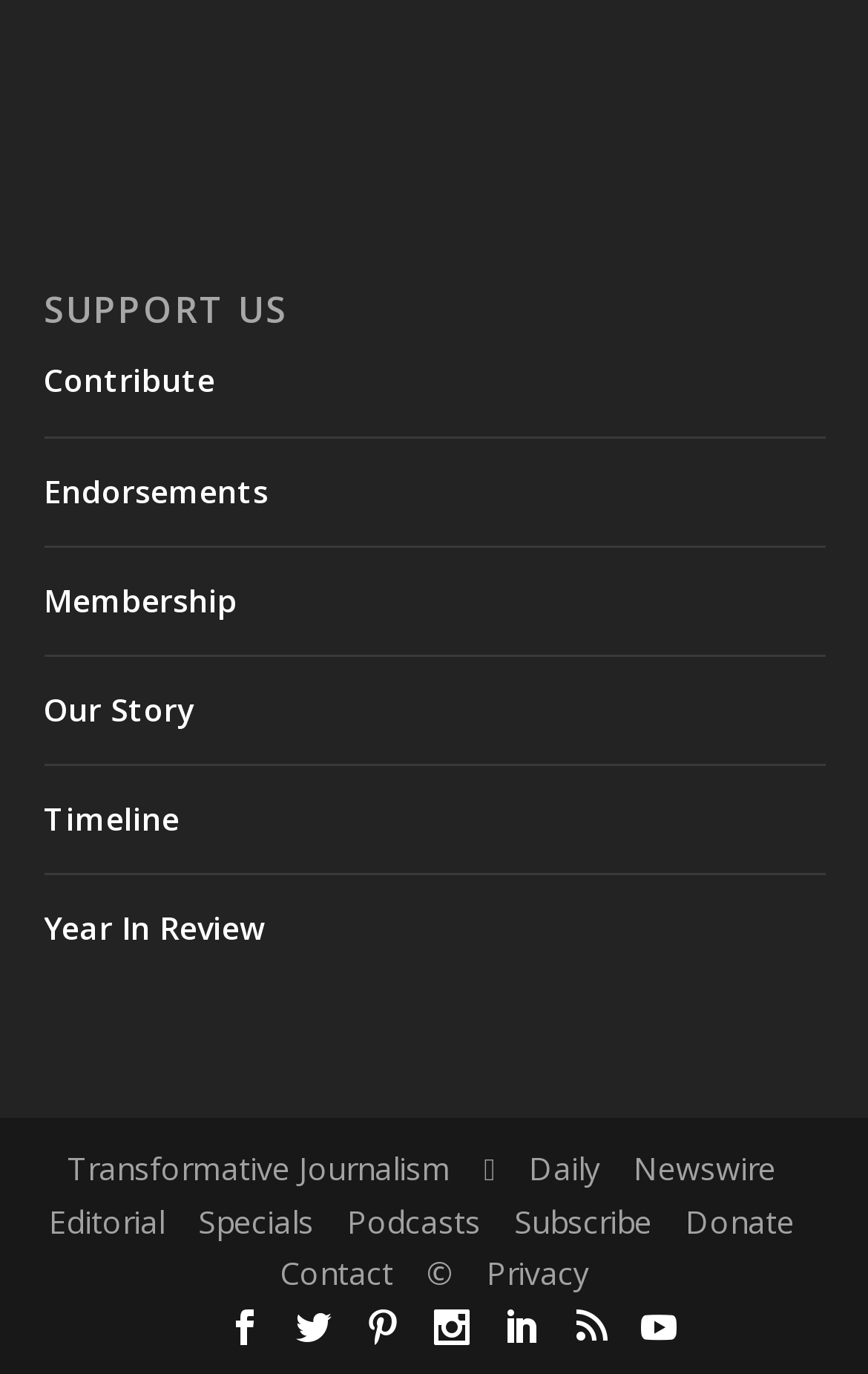How many links are available under the support section?
Please give a detailed and elaborate answer to the question.

There are 6 links available under the support section, which are 'Contribute', 'Endorsements', 'Membership', 'Our Story', 'Timeline', and 'Year In Review'. These links are indicated by the link elements with IDs 341 to 346 and their corresponding bounding box coordinates.